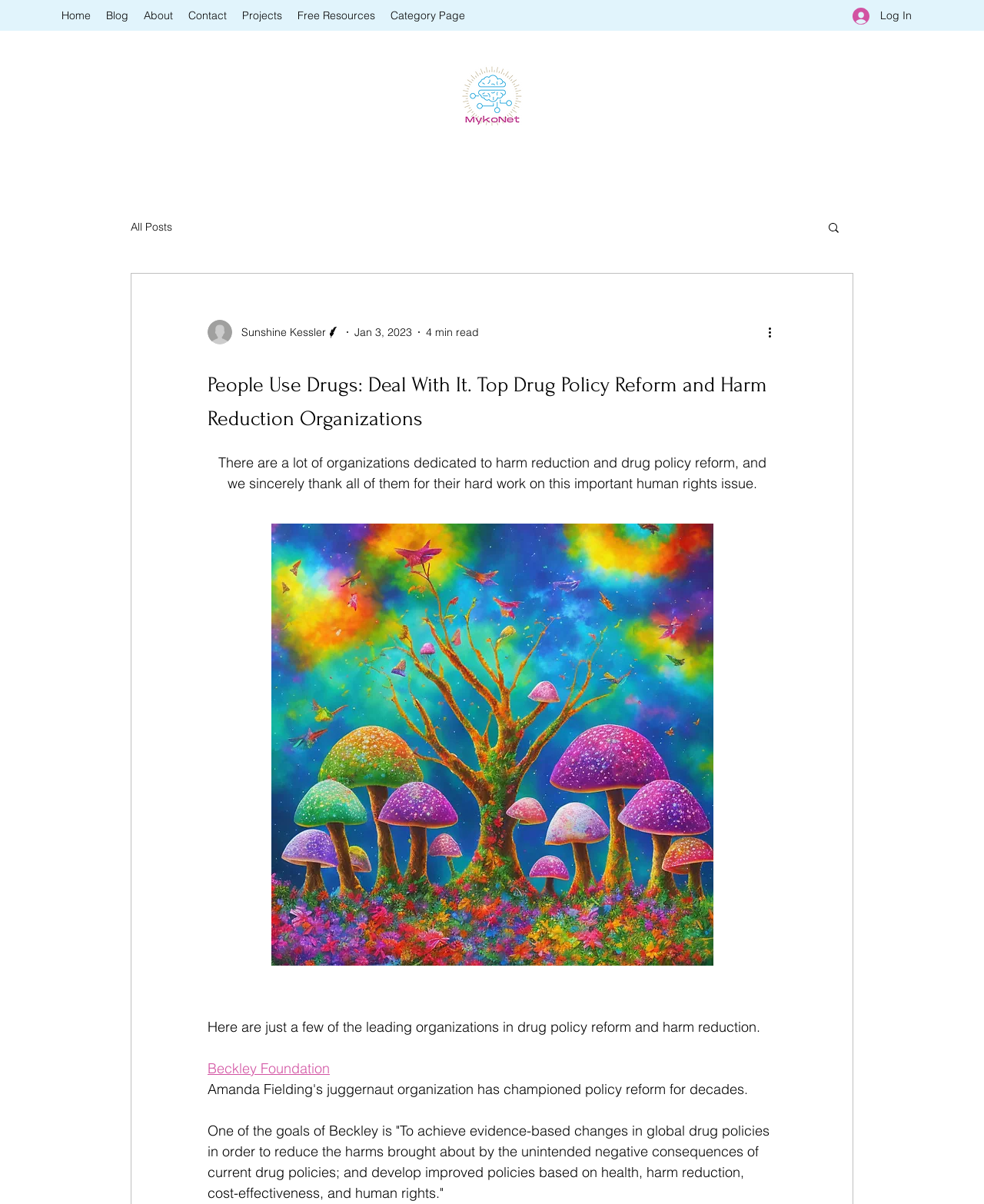Generate a thorough caption that explains the contents of the webpage.

The webpage appears to be a blog or article page focused on drug policy reform and harm reduction organizations. At the top, there is a navigation menu with links to "Home", "Blog", "About", "Contact", "Projects", "Free Resources", and "Category Page". On the right side of the navigation menu, there is a "Log In" button accompanied by a small image.

Below the navigation menu, there is a prominent image of a logo, "MykoNet.png", which takes up a significant portion of the top section of the page. 

The main content of the page is divided into two sections. On the left side, there is a section dedicated to a blog post. The post has a title, "People Use Drugs: Deal With It. Top Drug Policy Reform and Harm Reduction Organizations", and a brief introduction that expresses gratitude to organizations working on drug policy reform and harm reduction. 

Below the introduction, there is a section highlighting a writer, Sunshine Kessler, with a picture and a brief description. The post also includes information about the date it was published, "Jan 3, 2023", and the estimated reading time, "4 min read". 

On the right side of the blog post, there is a search button with a small image. Below the search button, there is a "More actions" button. 

The main content of the blog post continues with a section that lists and describes various organizations focused on drug policy reform and harm reduction. The first organization mentioned is the Beckley Foundation, with a brief description of its goals.